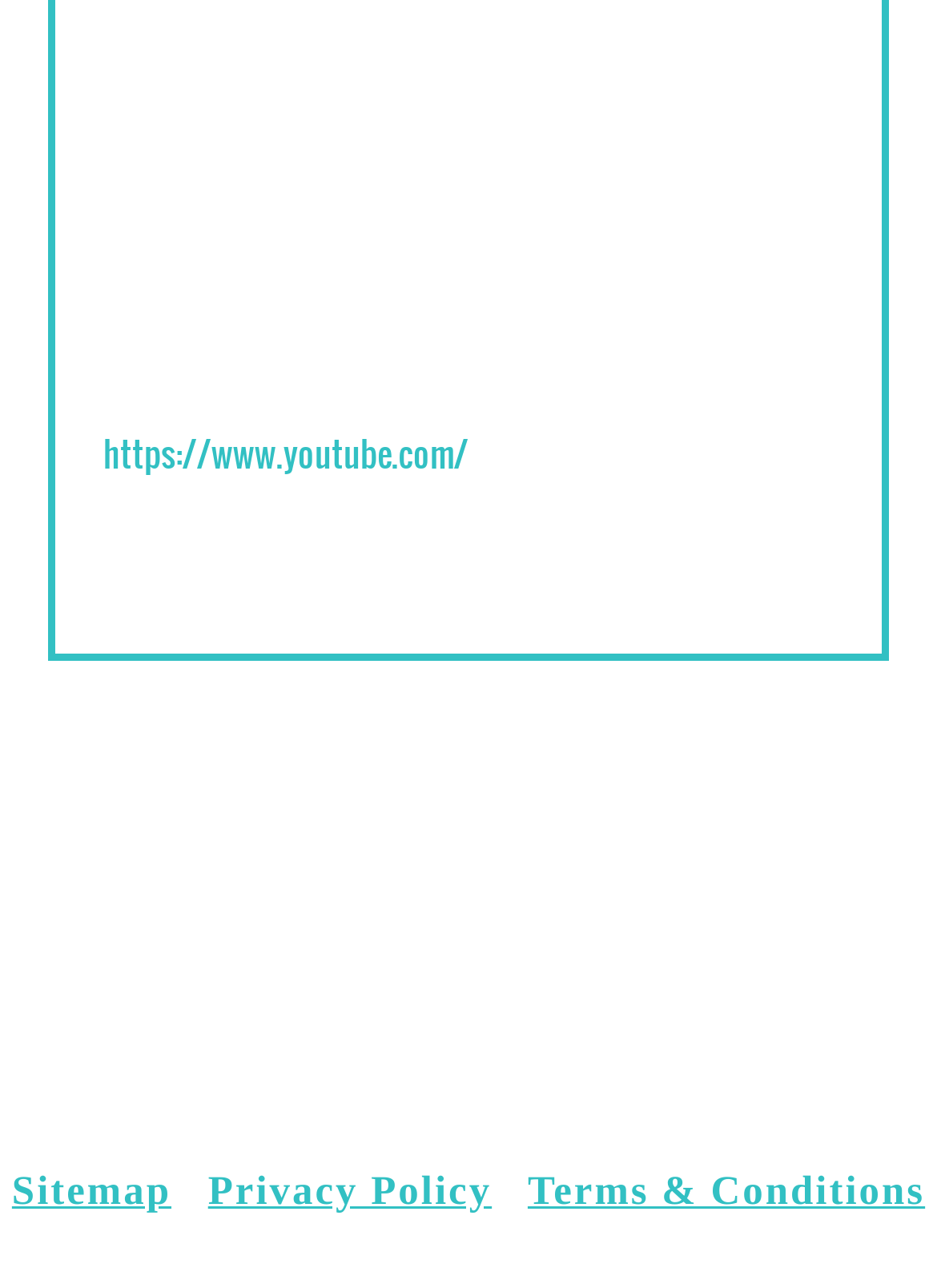From the webpage screenshot, predict the bounding box of the UI element that matches this description: "Facebook".

[0.279, 0.718, 0.417, 0.8]